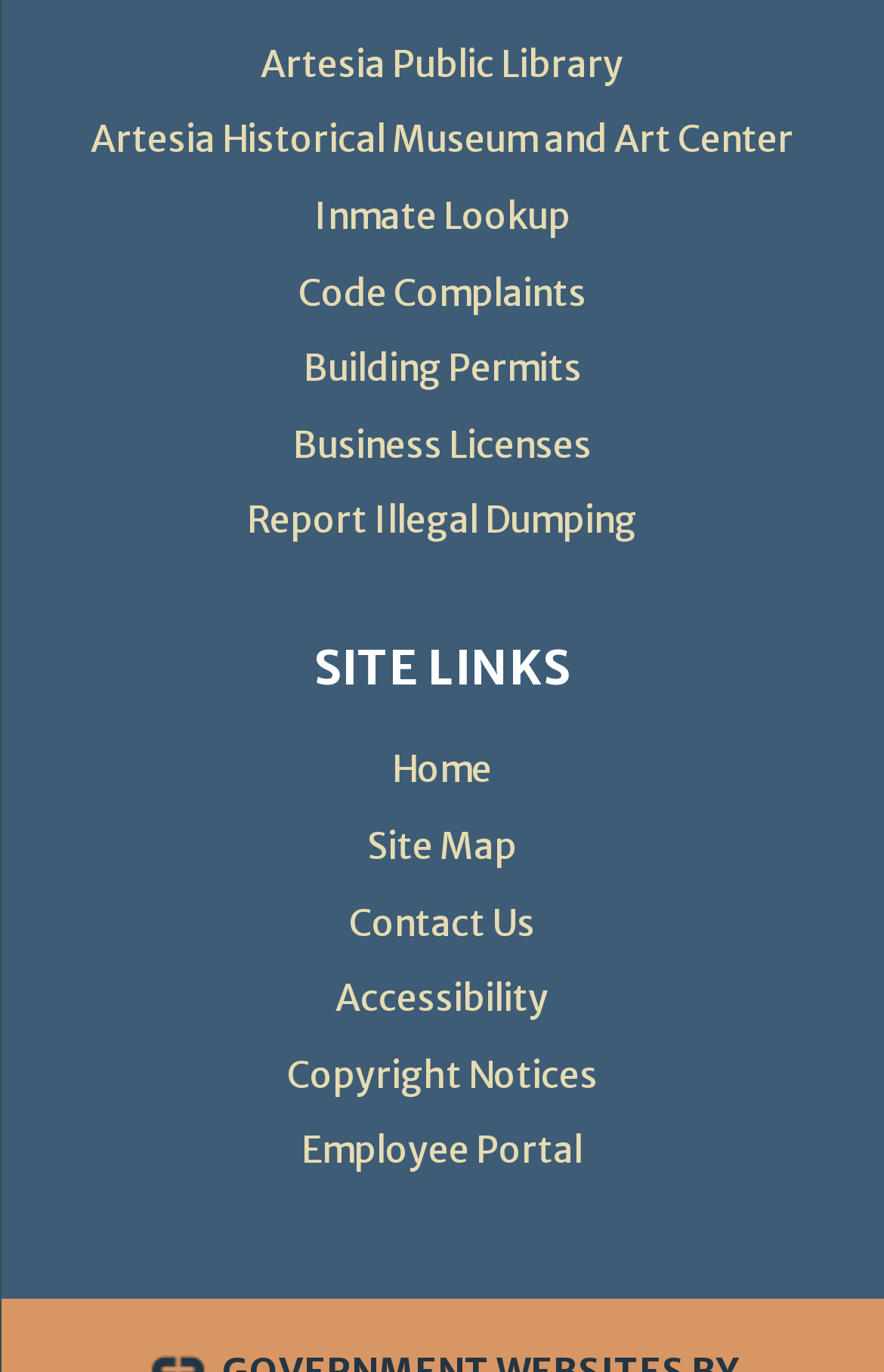What is the first link under the 'SITE LINKS' region?
Please provide a single word or phrase in response based on the screenshot.

SITE LINKS